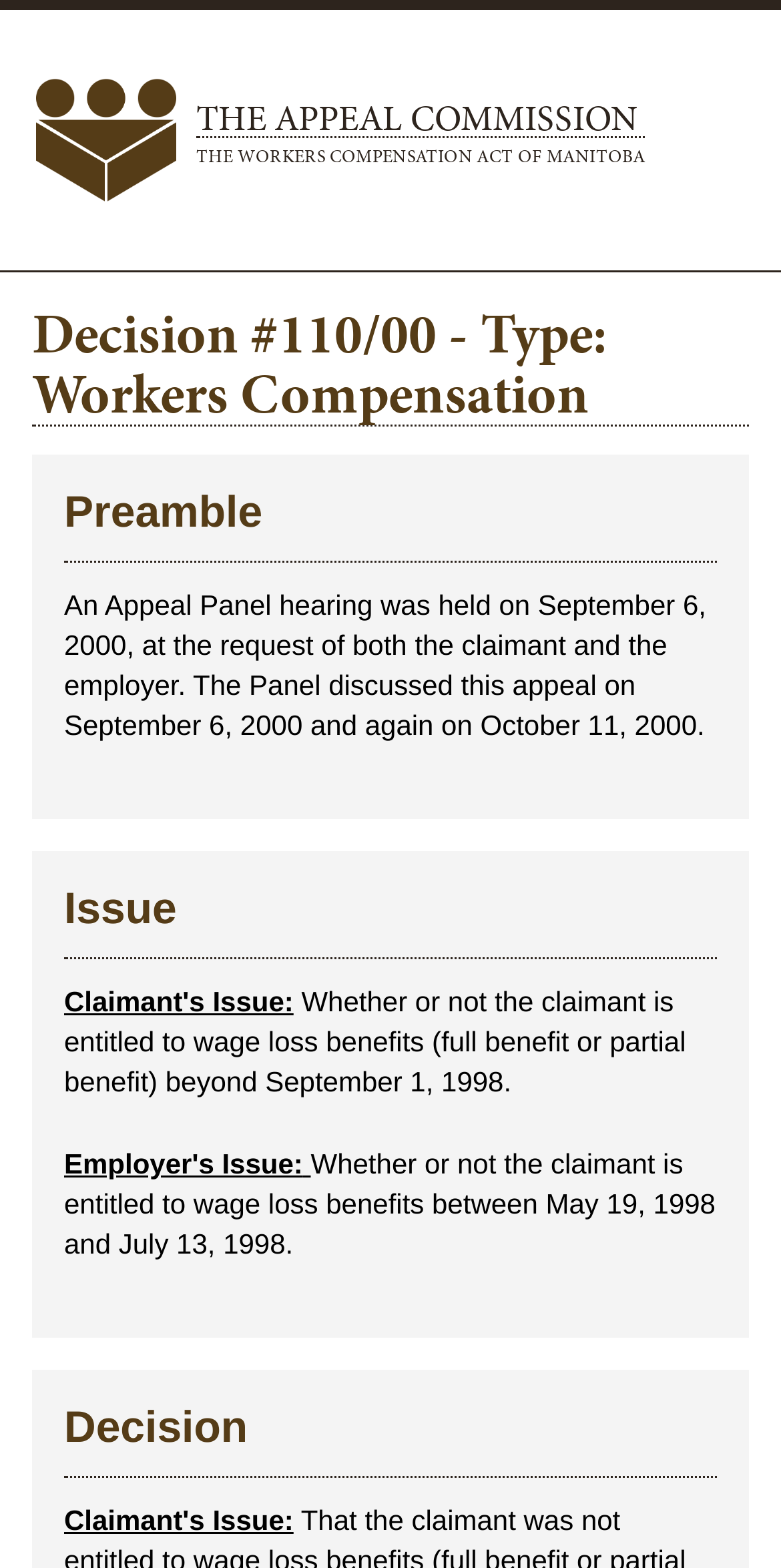Convey a detailed summary of the webpage, mentioning all key elements.

The webpage is about public decisions made by The Appeal Commission, specifically related to the Workers Compensation Act of Manitoba. At the top, there is a prominent heading that displays the commission's name and the act it is related to. Below this heading, there is a link with the same text.

Further down, there is a section dedicated to a specific decision, labeled as Decision #110/00, which is categorized as a Workers Compensation decision. This section is divided into several subsections, including a preamble, issue, and decision.

In the preamble section, there is a block of text that describes the appeal process, including the dates of the hearings. The issue section outlines two specific questions being addressed, including whether the claimant is entitled to wage loss benefits beyond a certain date and whether they are entitled to benefits between specific dates.

The decision section is located at the bottom of the page, although its content is not explicitly stated. Overall, the webpage appears to be a formal document or report detailing a specific decision made by The Appeal Commission.